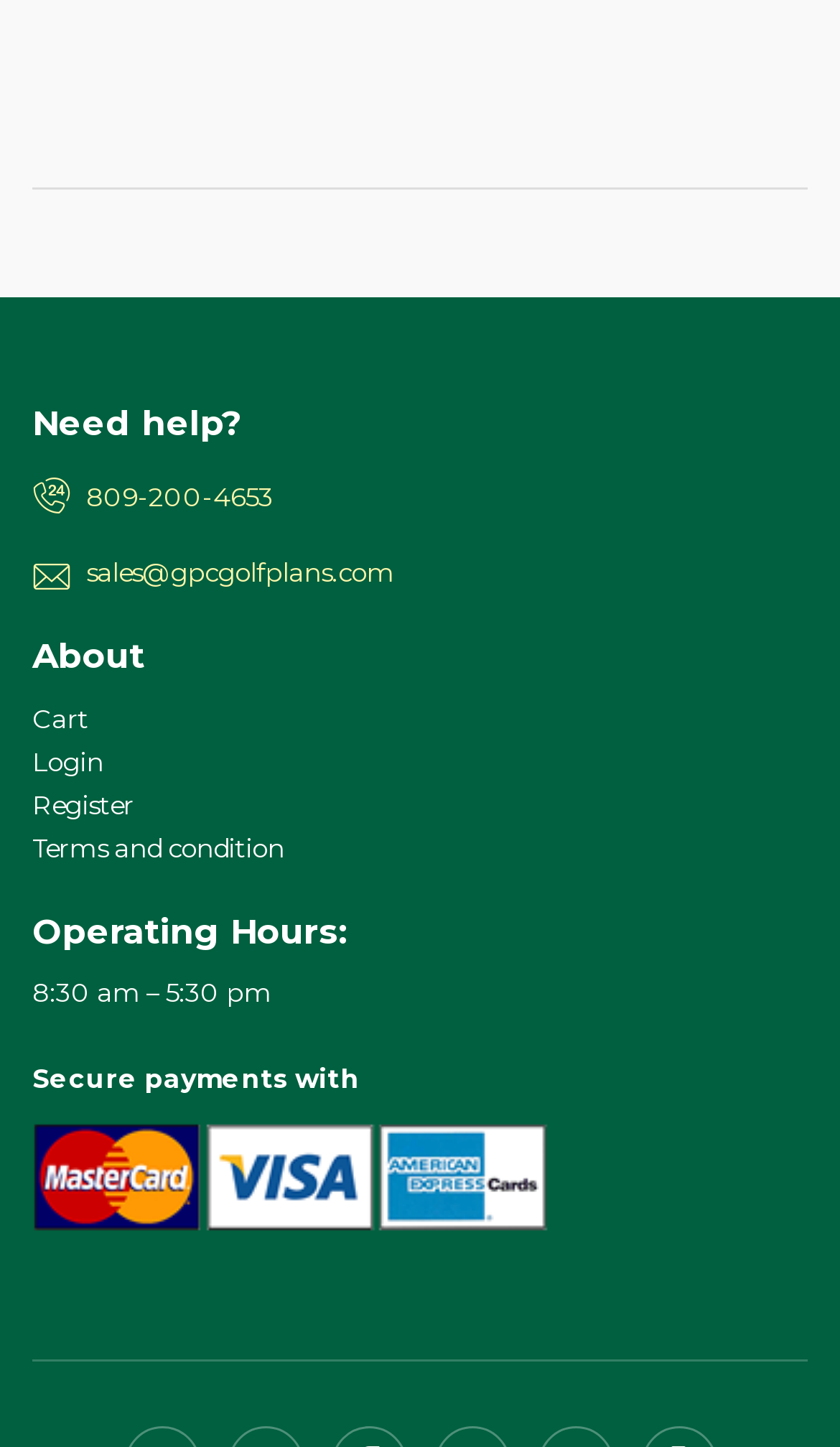Respond to the question below with a single word or phrase:
How many headings are there in the top section?

3